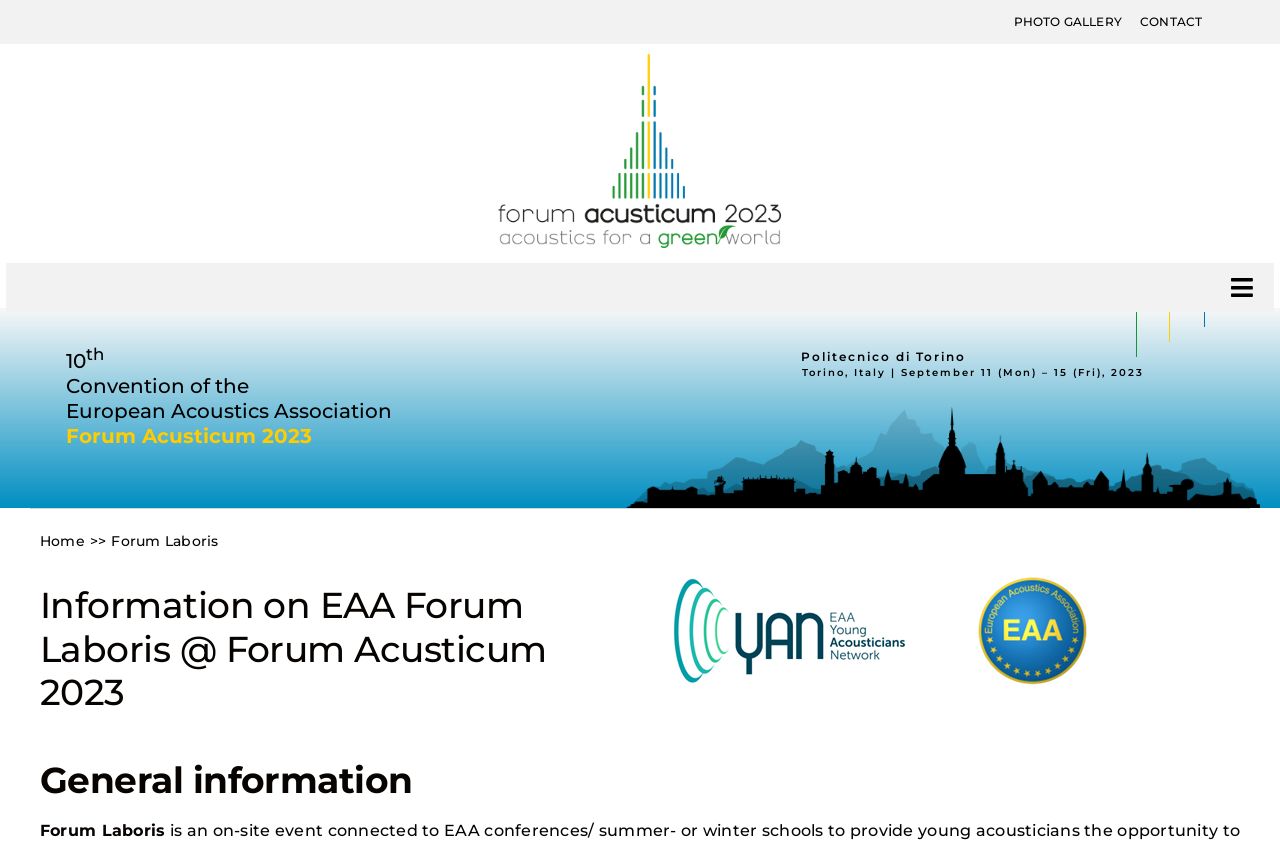Answer the question with a brief word or phrase:
What is the date of the Summer School?

September 8-10, 2023